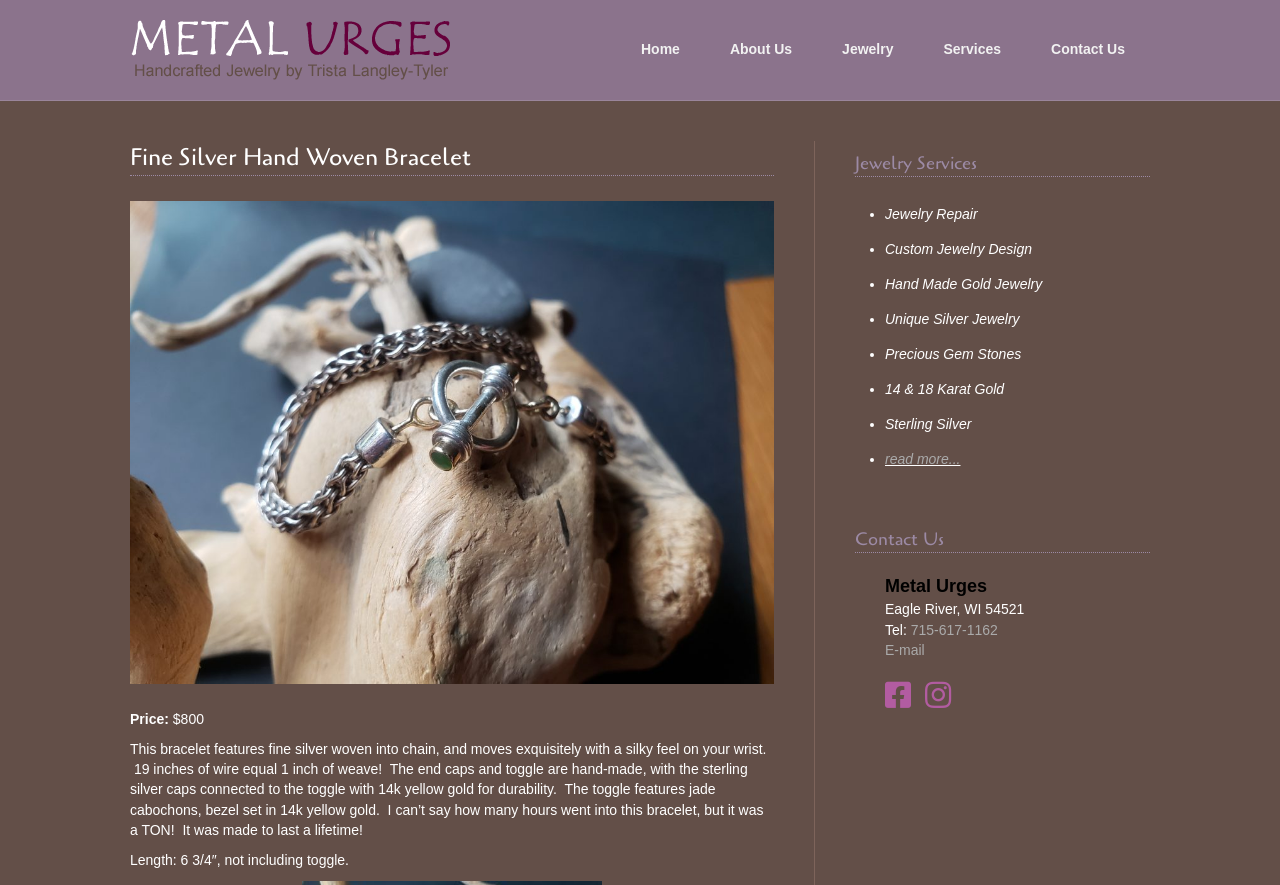What is the price of the fine silver hand woven bracelet?
Based on the content of the image, thoroughly explain and answer the question.

I found the price of the fine silver hand woven bracelet by looking at the static text element that says 'Price:' and the adjacent static text element that says '$800'.